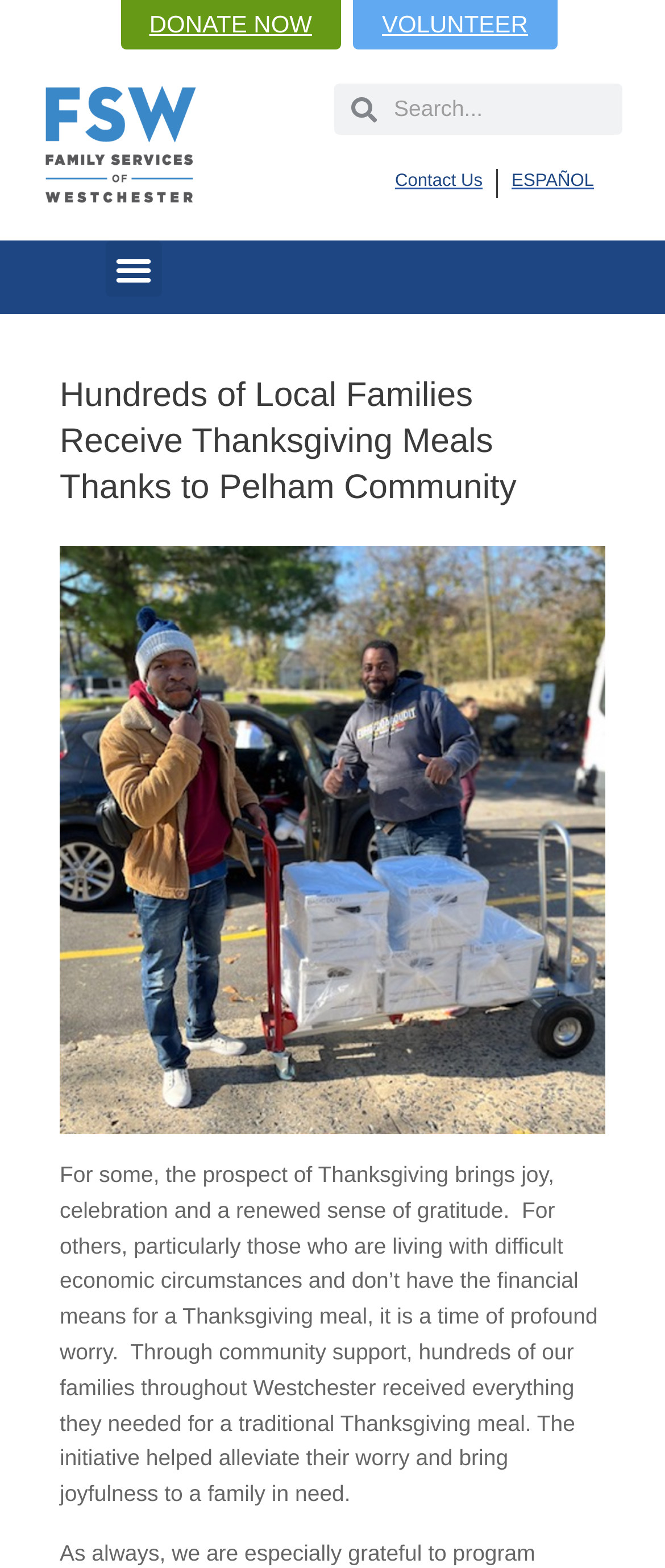What is the purpose of the initiative mentioned on the webpage?
Answer the question with a detailed and thorough explanation.

By reading the StaticText element with the description 'For some, the prospect of Thanksgiving brings joy, celebration and a renewed sense of gratitude... Through community support, hundreds of our families throughout Westchester received everything they needed for a traditional Thanksgiving meal. The initiative helped alleviate their worry and bring joyfulness to a family in need.', I understand that the initiative aims to alleviate worry and bring joyfulness to families in need during Thanksgiving.